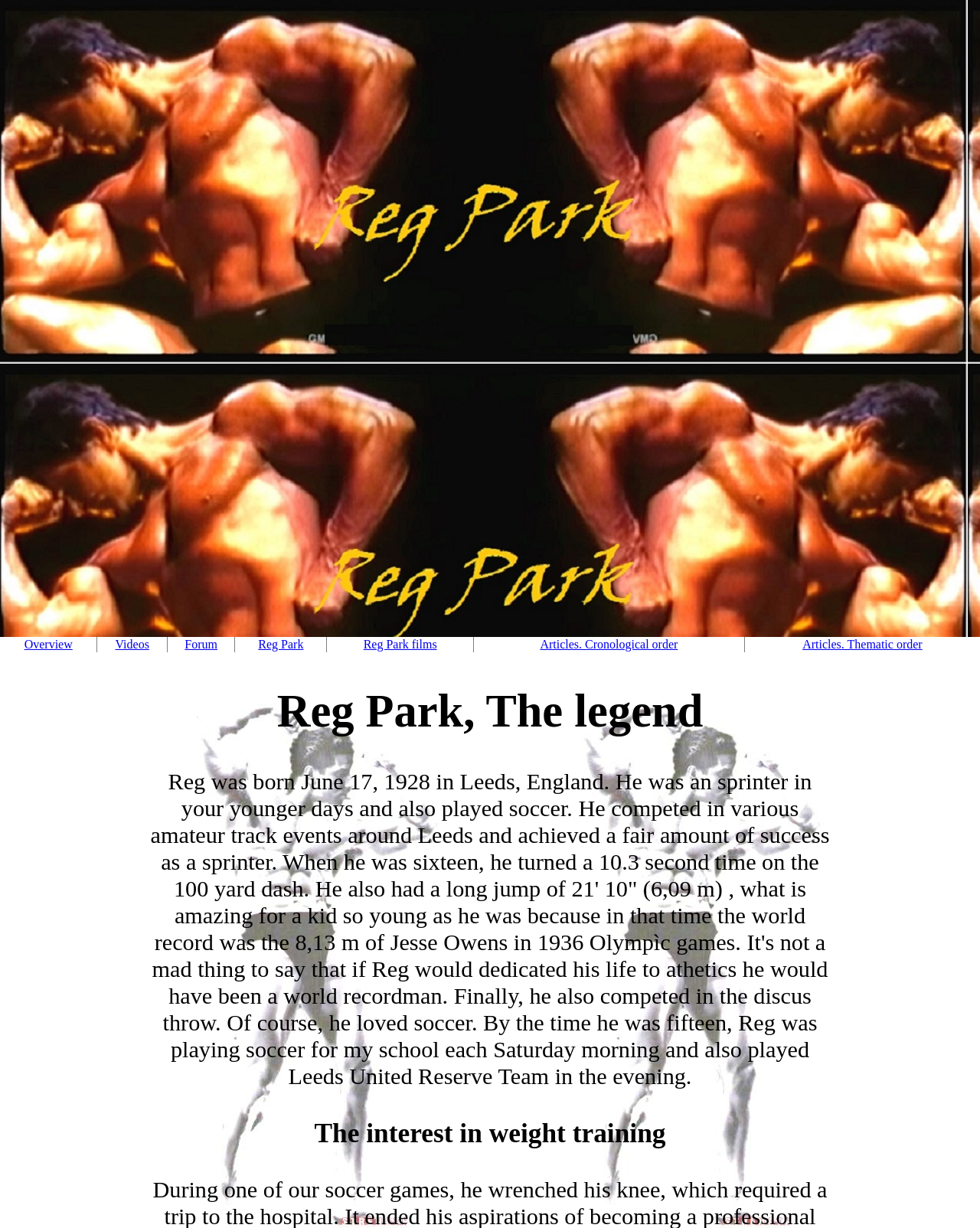Detail the webpage's structure and highlights in your description.

This webpage is dedicated to Reg Park, a legendary figure in the golden age of bodybuilding. At the top, there is a table with a row of grid cells, each containing a link to a different section of the website. From left to right, these links are labeled "Overview", "Videos", "Forum", "Reg Park", "Reg Park films", "Articles. Cronological order", and "Articles. Thematic order". 

Below the table, there are two headings. The first heading, "Reg Park, The legend", is positioned near the top-left corner of the page. The second heading, "The interest in weight training", is located below the first heading, closer to the bottom-left corner of the page.